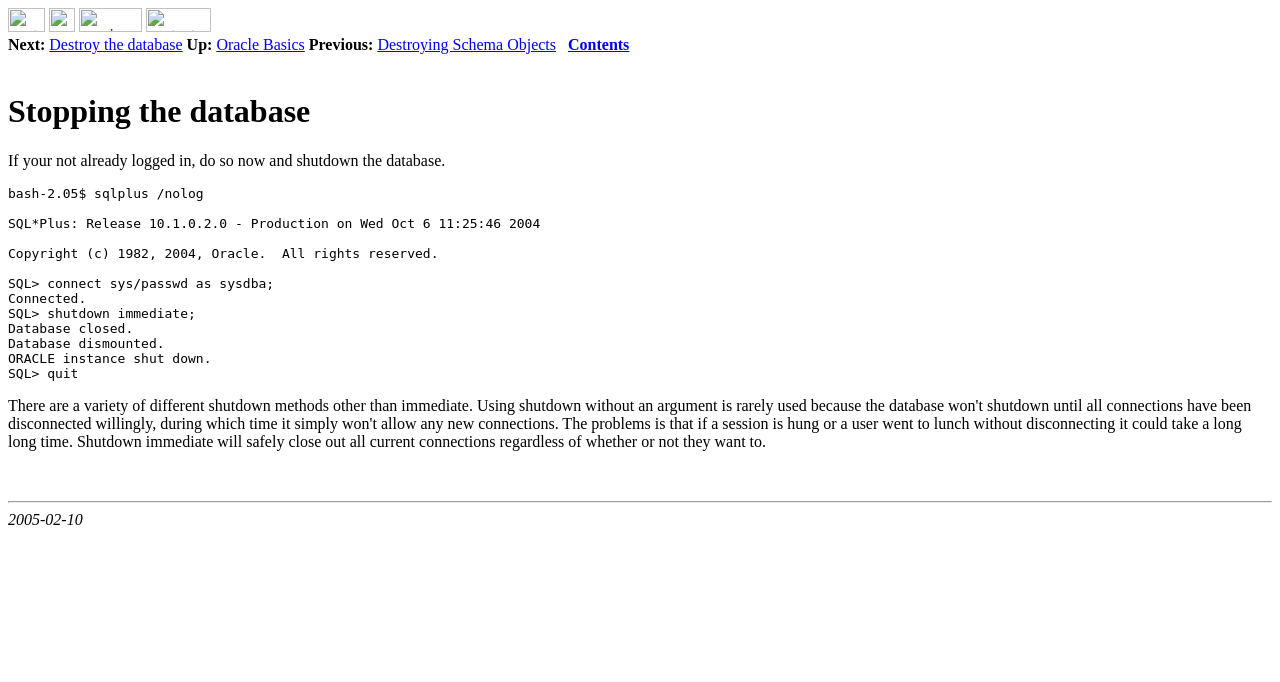Give a one-word or short phrase answer to this question: 
What is the date shown at the bottom of the page?

2005-02-10